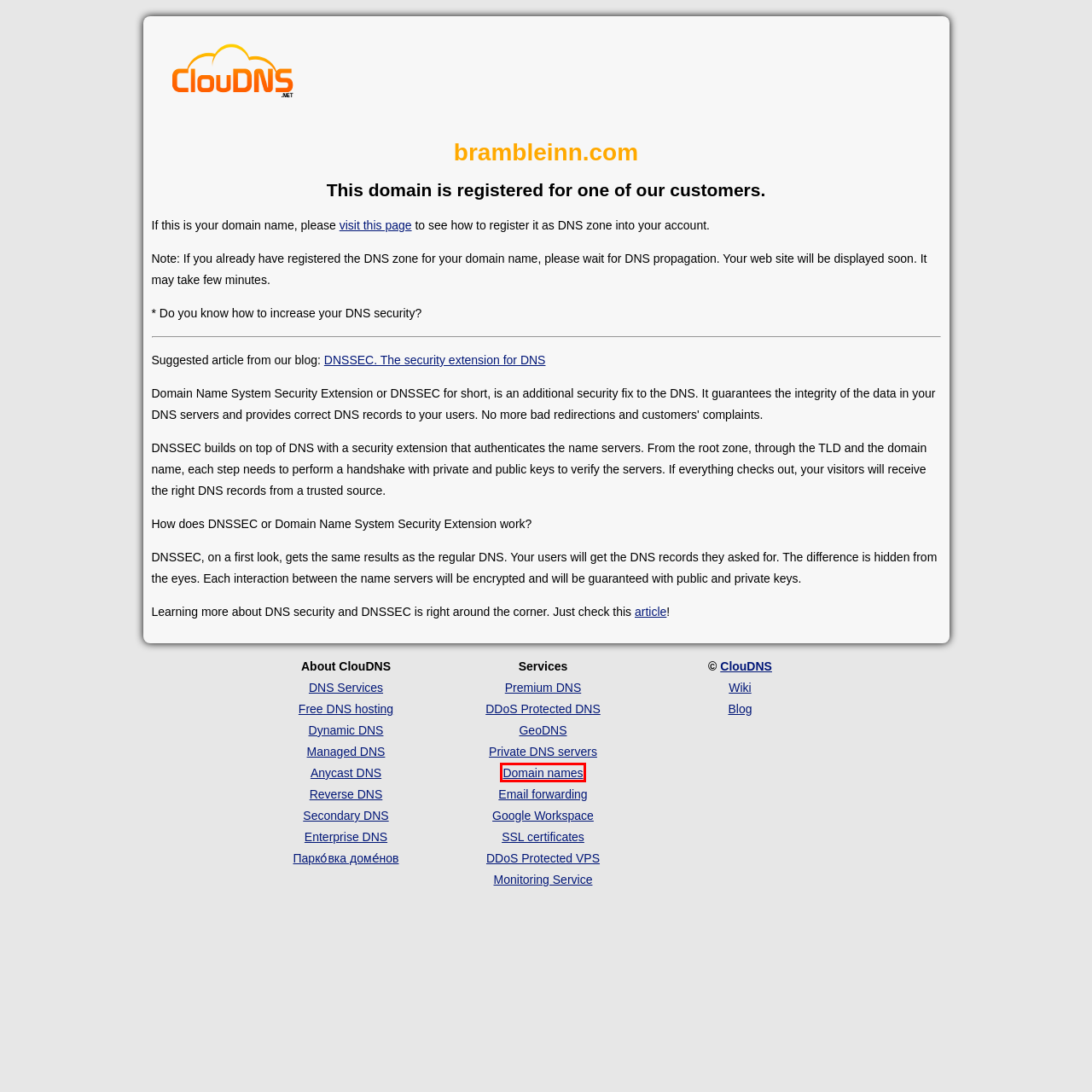Inspect the screenshot of a webpage with a red rectangle bounding box. Identify the webpage description that best corresponds to the new webpage after clicking the element inside the bounding box. Here are the candidates:
A. ClouDNS Blog - Articles about DNS Hosting and Cloud Technologies
B. Free DNS hosting, Cloud DNS hosting and Domain names | ClouDNS
C. Premium DNS hosting plans. Test for Free | ClouDNS
D. Private DNS Servers | ClouDNS
E. Wiki | ClouDNS
F. Free Monitoring Service | ClouDNS
G. DNSSEC, the DNS Security extension - ClouDNS Blog
H. Cheap Domain Names | ClouDNS

H